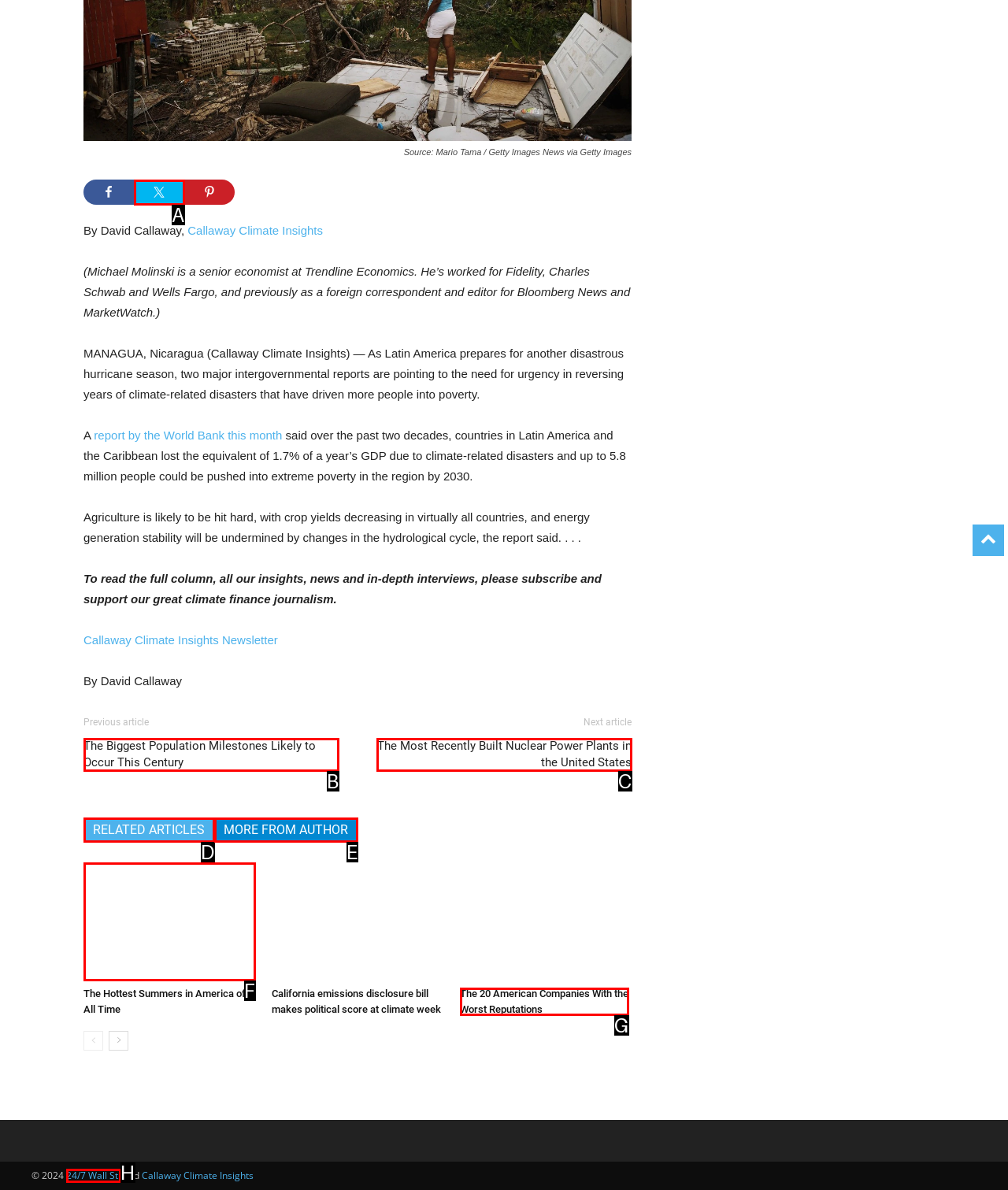From the given choices, identify the element that matches: 24/7 Wall St.
Answer with the letter of the selected option.

H